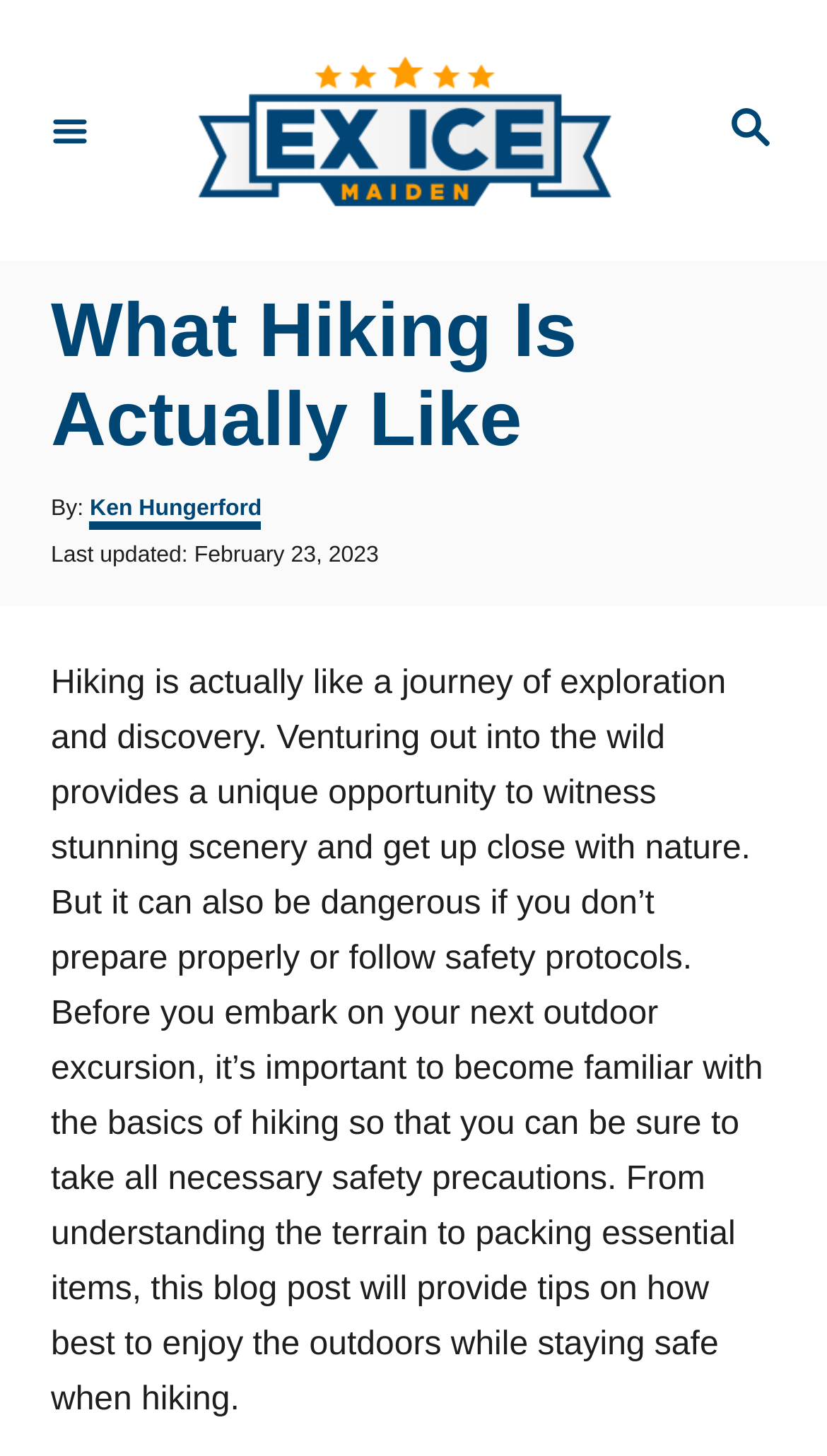Create a full and detailed caption for the entire webpage.

The webpage is about hiking and outdoor exploration, with a focus on safety and preparation. At the top right corner, there is a search button with a magnifying glass icon. Next to it, on the left, is a link to the website's homepage, ExiceMaiden.com, accompanied by a logo image. On the top left corner, there is a menu button.

Below the top navigation bar, there is a header section that spans the entire width of the page. It contains the title "What Hiking Is Actually Like" in a large font, followed by the author's name, "Ken Hungerford", and the post date, "February 23, 2023".

The main content of the page is a lengthy paragraph that discusses the importance of preparation and safety when hiking. It highlights the benefits of hiking, such as witnessing stunning scenery and getting close to nature, but also warns of the dangers if not done properly. The text provides tips on how to enjoy the outdoors while staying safe, including understanding the terrain and packing essential items.

There are no images in the main content area, but there are several icons and logos in the top navigation bar. Overall, the webpage has a clean and organized layout, with a clear hierarchy of information and easy-to-read text.